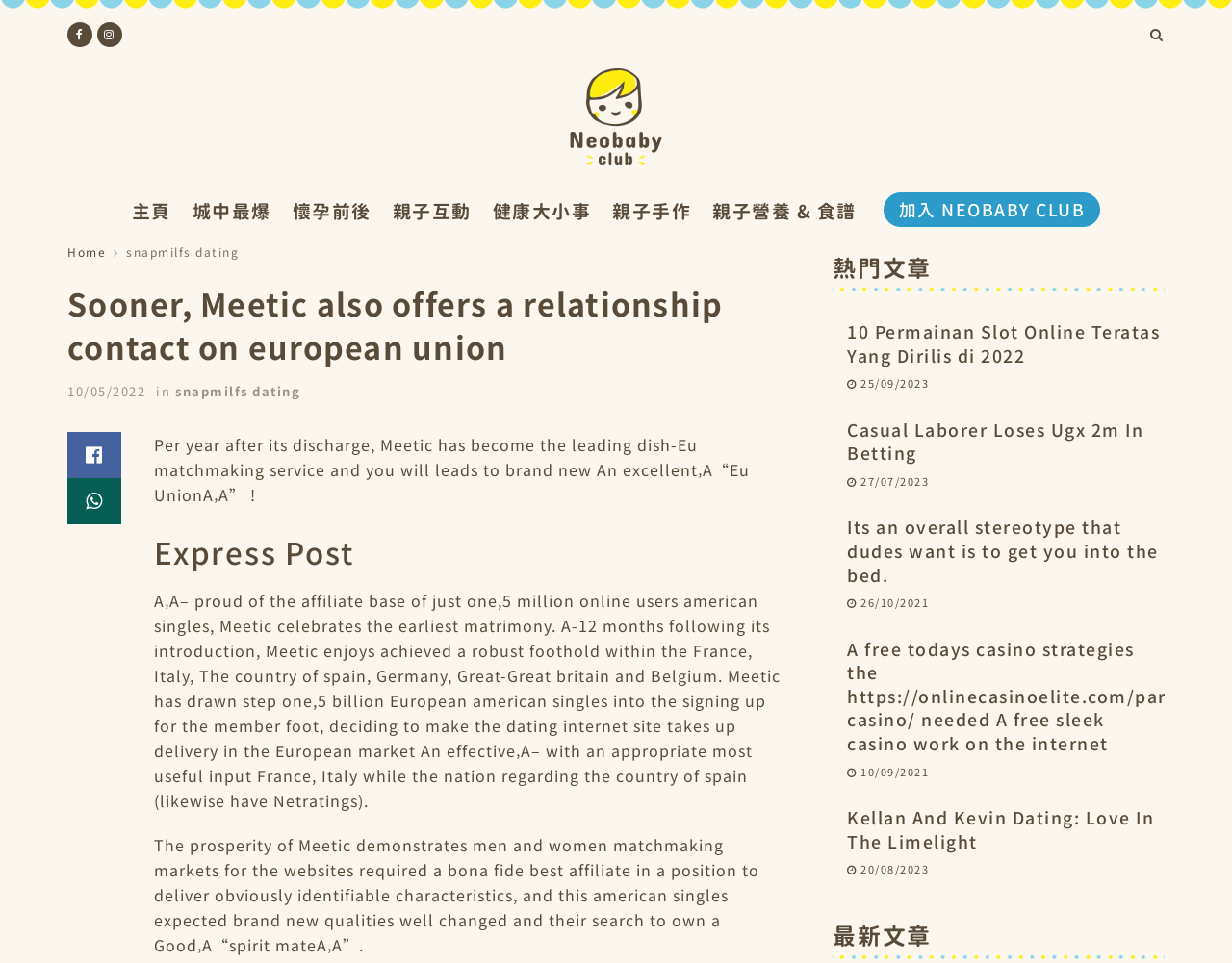Use a single word or phrase to respond to the question:
What is the name of the club?

Neobaby Club